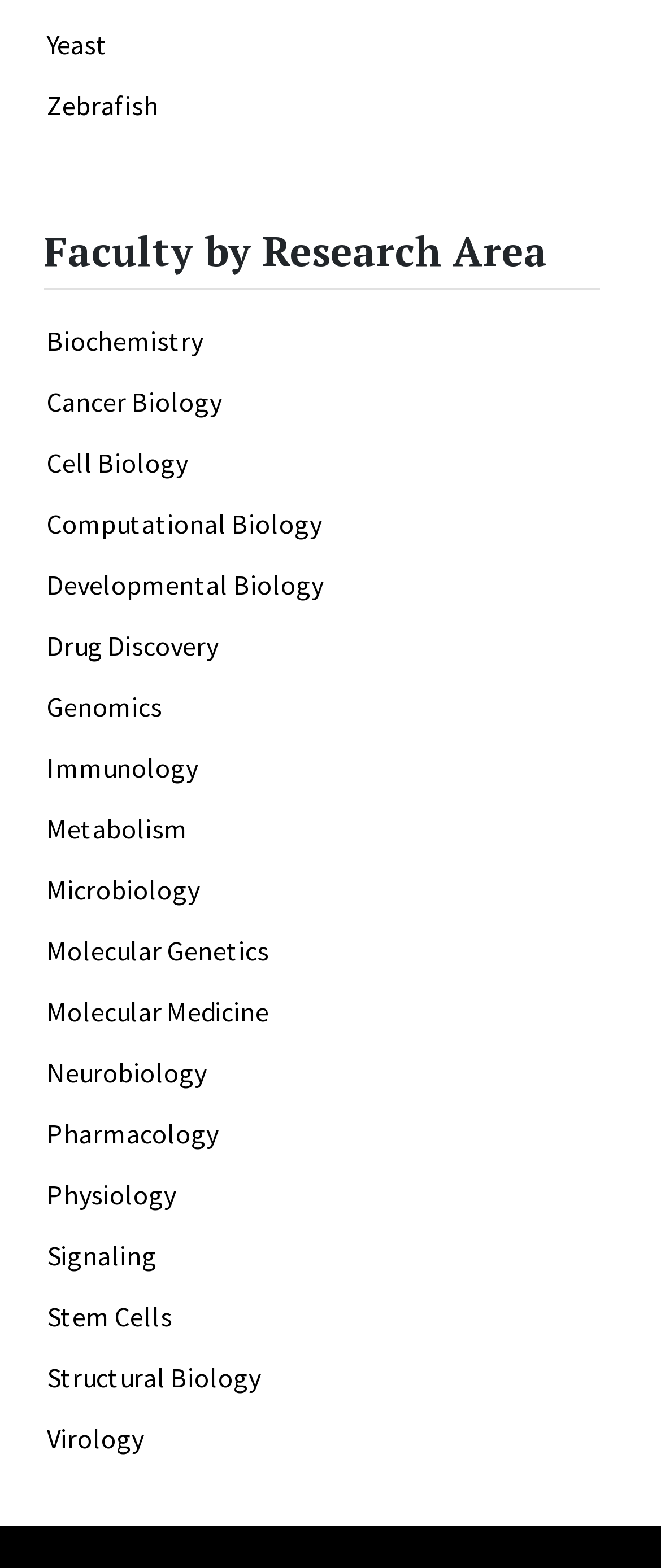Determine the bounding box coordinates of the region I should click to achieve the following instruction: "view Faculty by Research Area". Ensure the bounding box coordinates are four float numbers between 0 and 1, i.e., [left, top, right, bottom].

[0.067, 0.144, 0.908, 0.185]